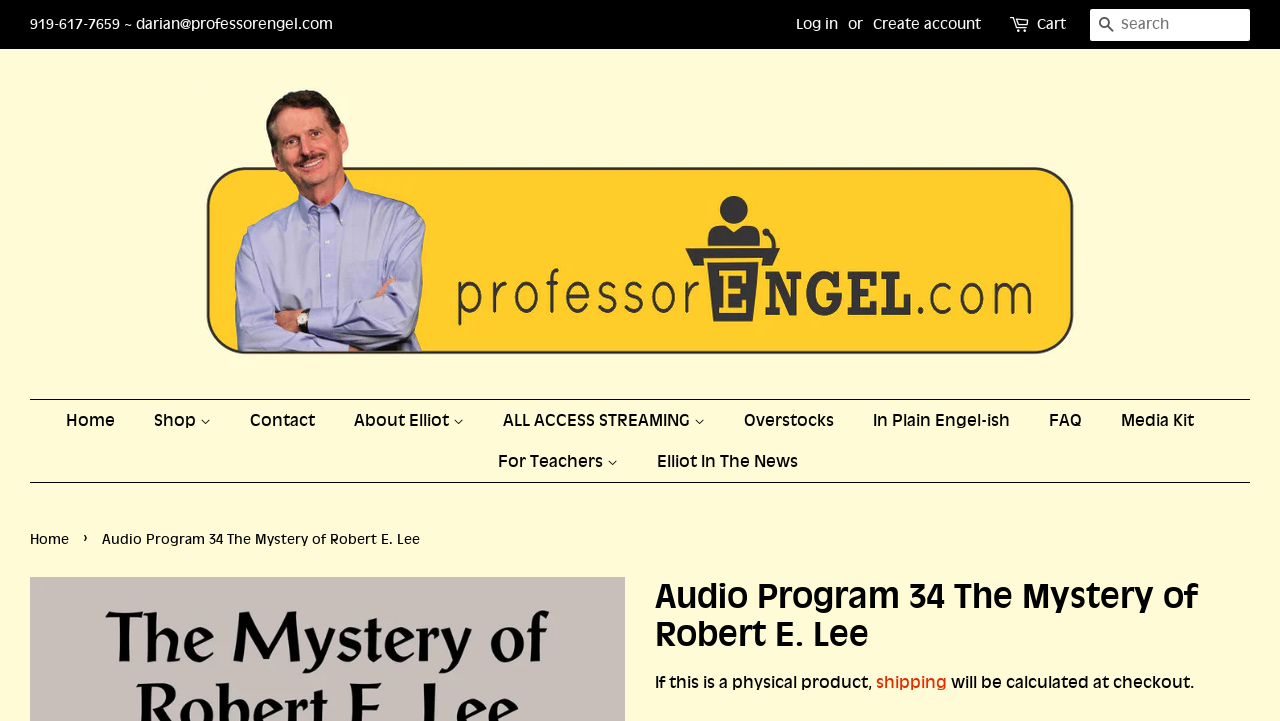What is the name of the professor?
Using the image as a reference, answer the question with a short word or phrase.

Professor Elliot Engel